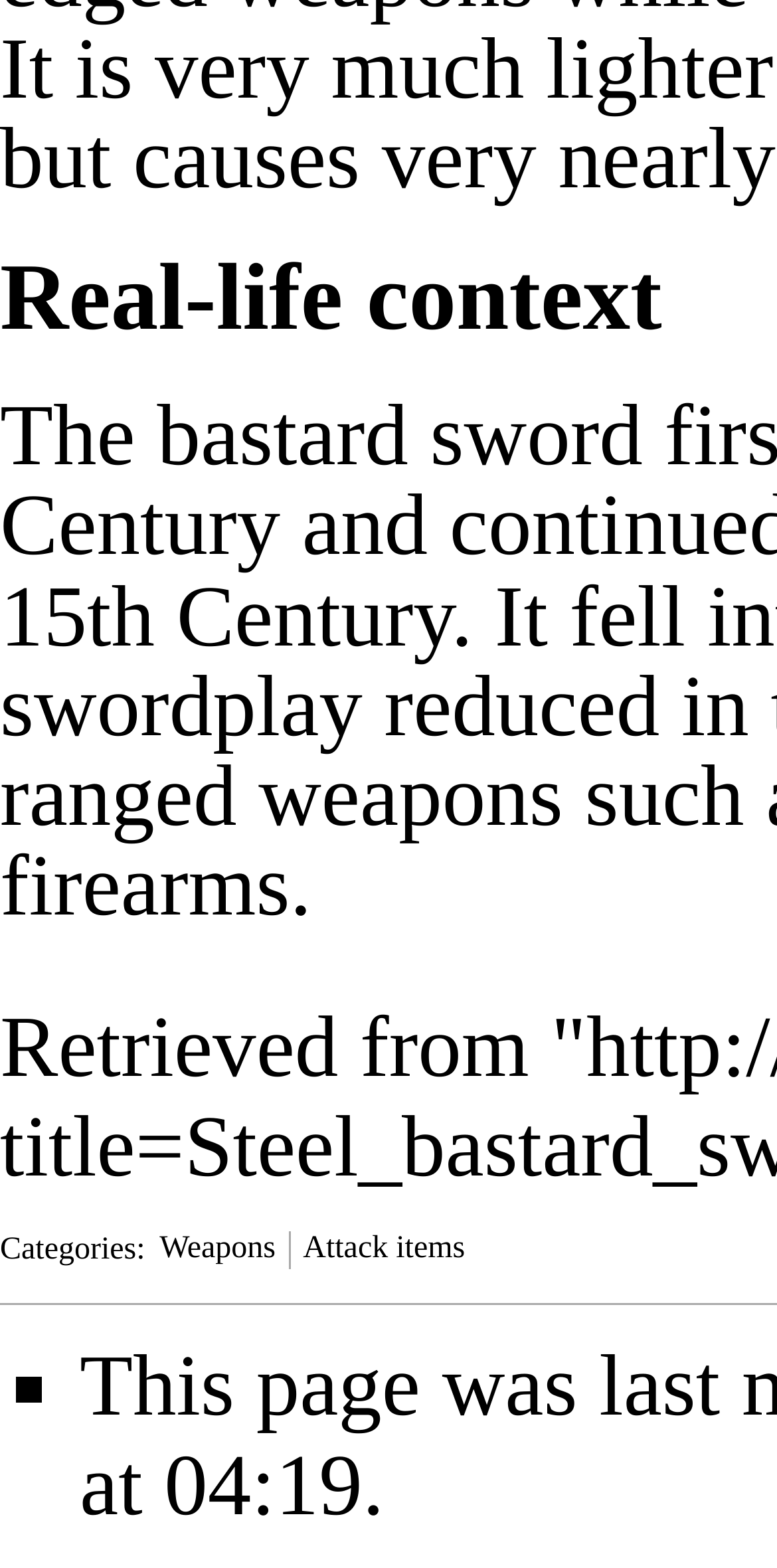Predict the bounding box coordinates of the UI element that matches this description: "Weapons". The coordinates should be in the format [left, top, right, bottom] with each value between 0 and 1.

[0.205, 0.785, 0.355, 0.807]